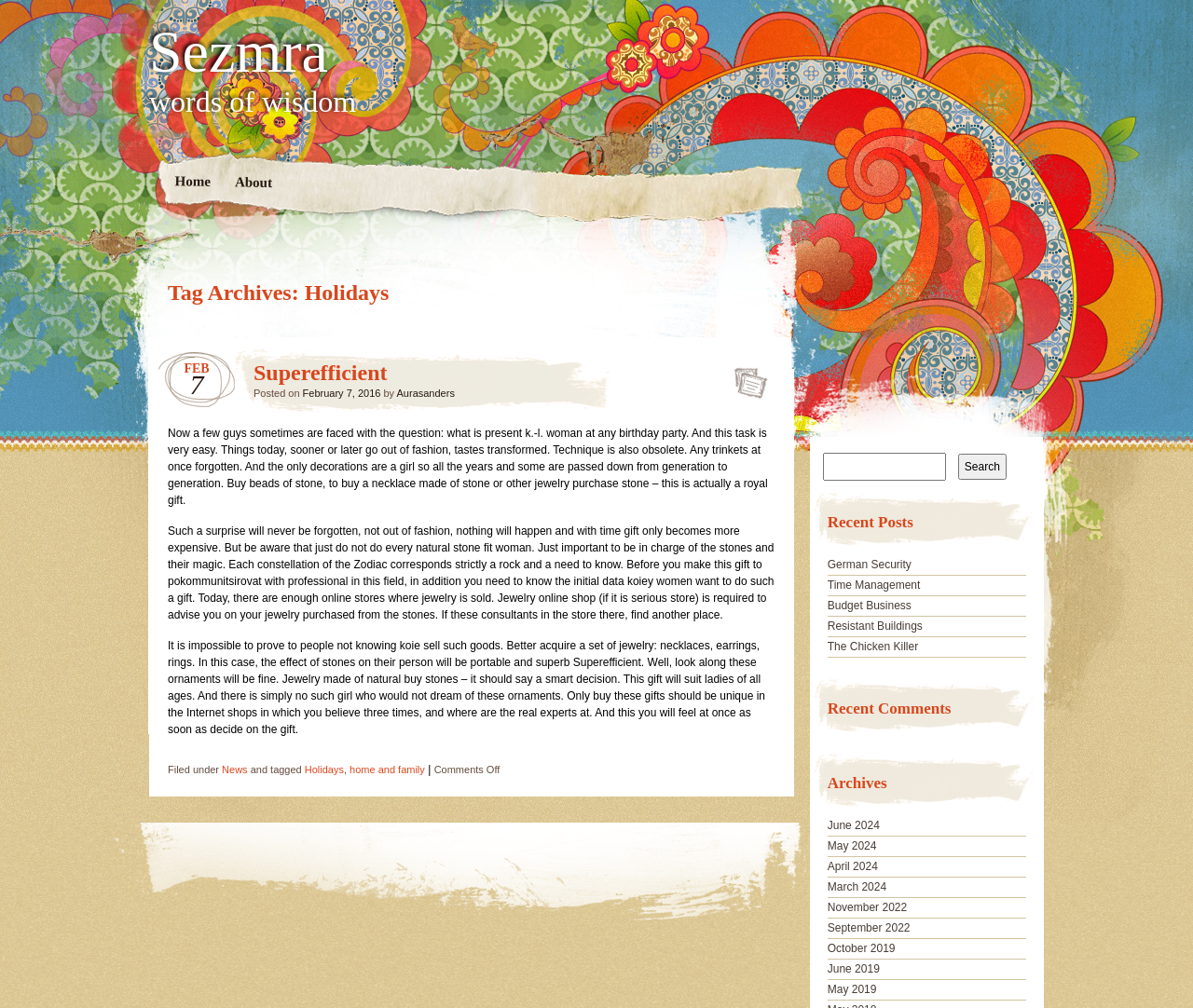Identify the bounding box coordinates of the region I need to click to complete this instruction: "Search for something".

[0.69, 0.449, 0.793, 0.477]